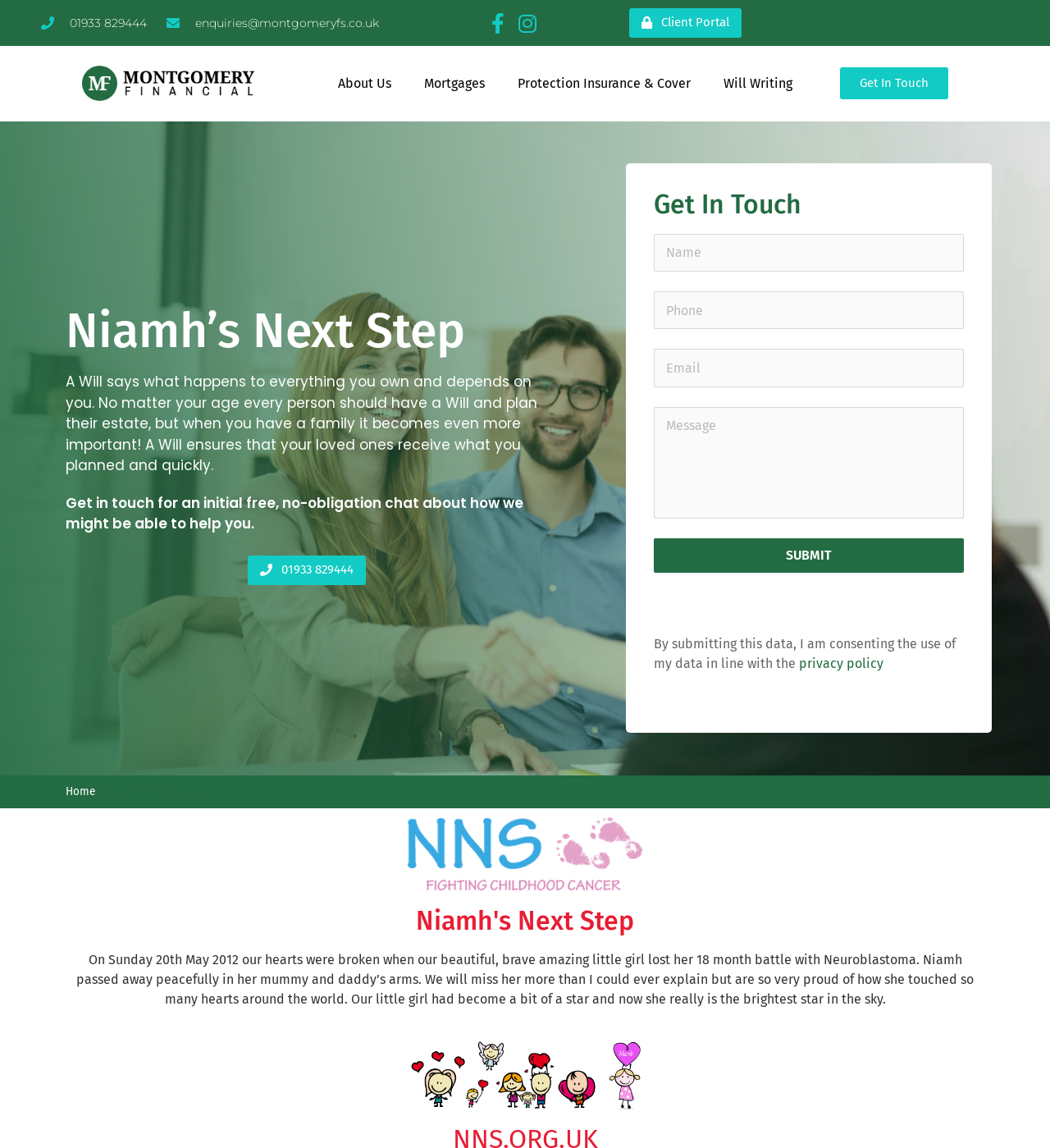What is the purpose of having a Will according to the webpage?
Please provide a detailed and comprehensive answer to the question.

I read the StaticText element that says 'A Will ensures that your loved ones receive what you planned and quickly.' which explains the purpose of having a Will.